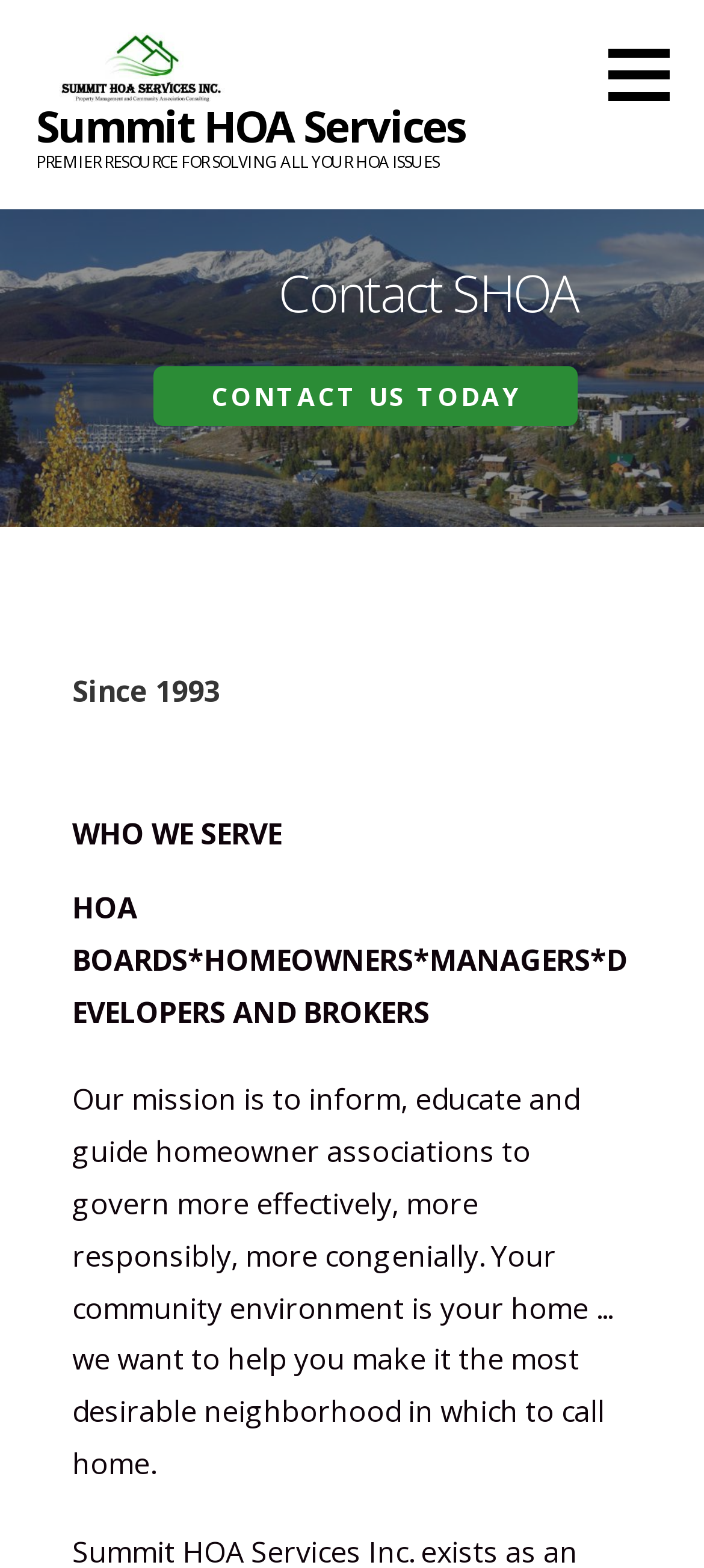Using the elements shown in the image, answer the question comprehensively: What is the name of the company?

The name of the company can be found in the top-left corner of the webpage, where it is written as 'Summit HOA Services' in a heading element, and also as an image with the same text.